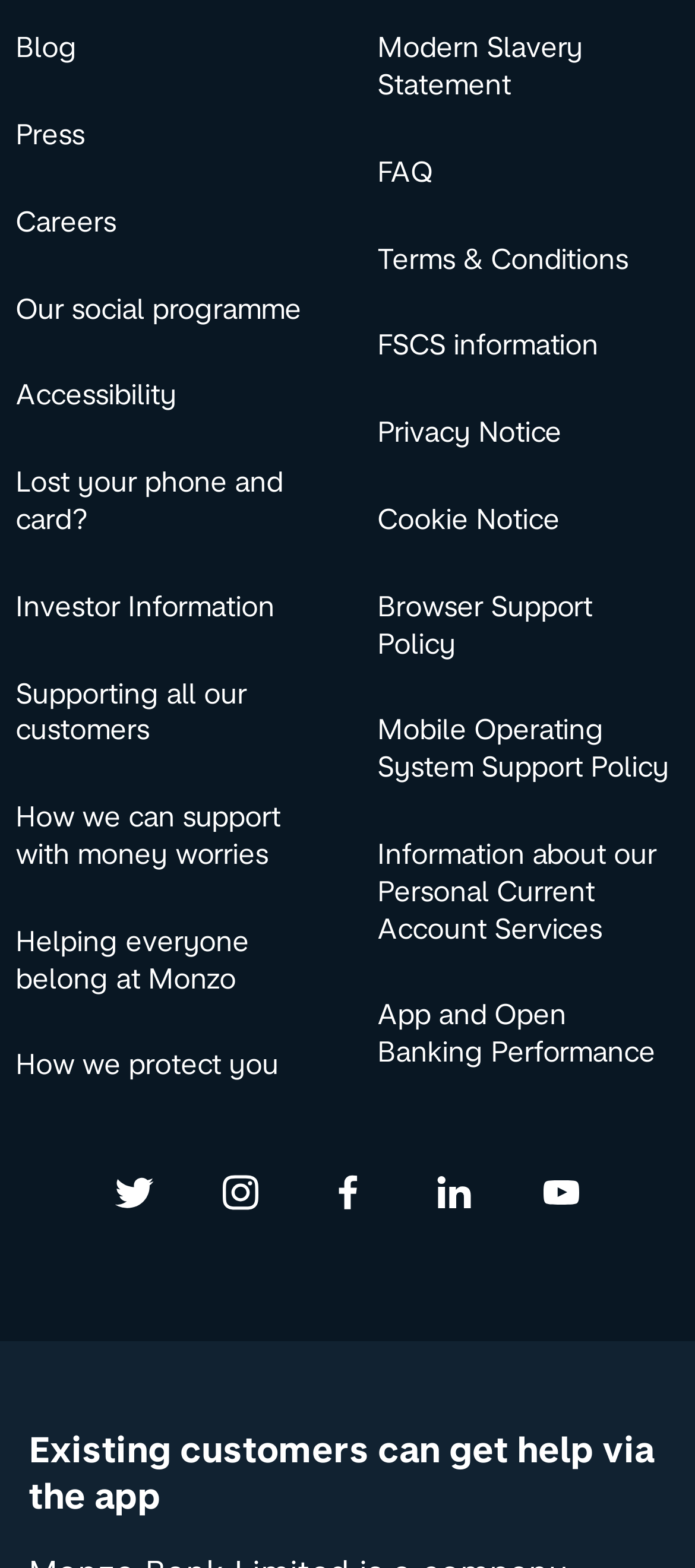Identify the bounding box coordinates of the area you need to click to perform the following instruction: "Read the Modern Slavery Statement".

[0.521, 0.004, 1.0, 0.083]